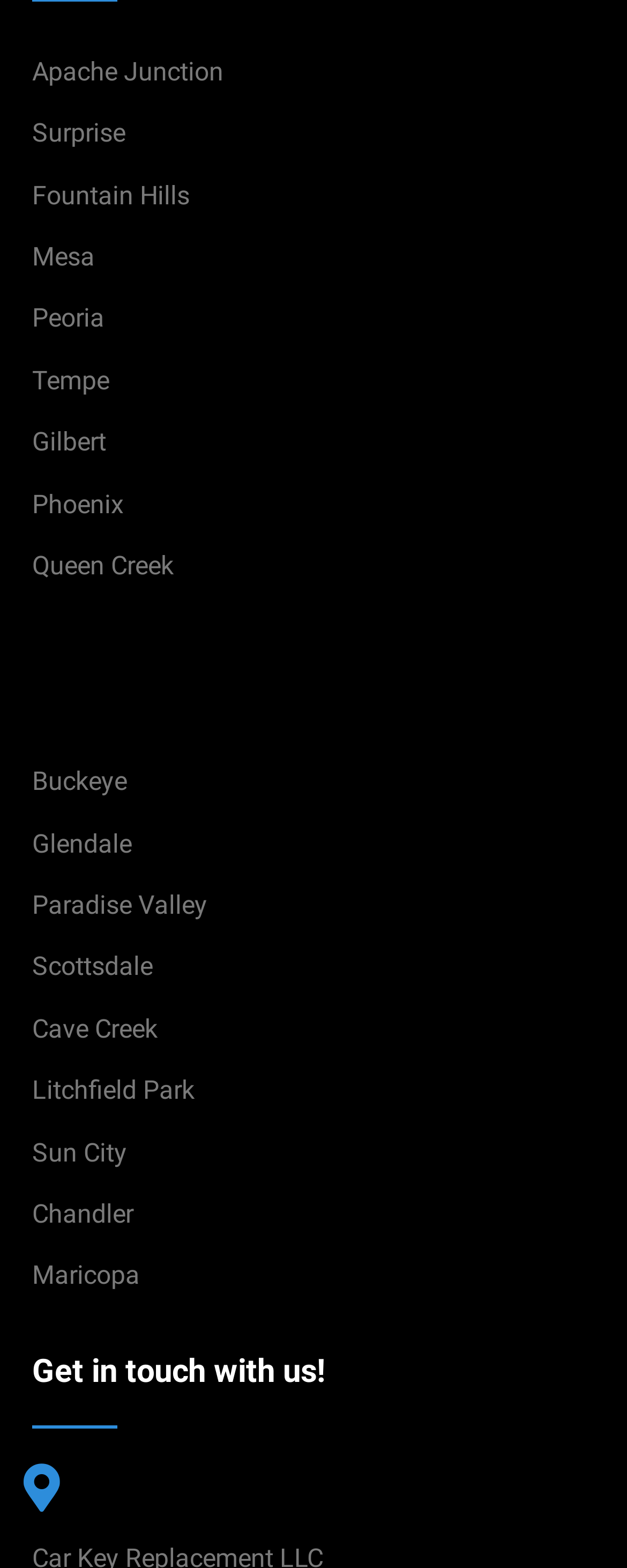Determine the bounding box coordinates for the element that should be clicked to follow this instruction: "learn about Mesa". The coordinates should be given as four float numbers between 0 and 1, in the format [left, top, right, bottom].

[0.051, 0.154, 0.151, 0.173]